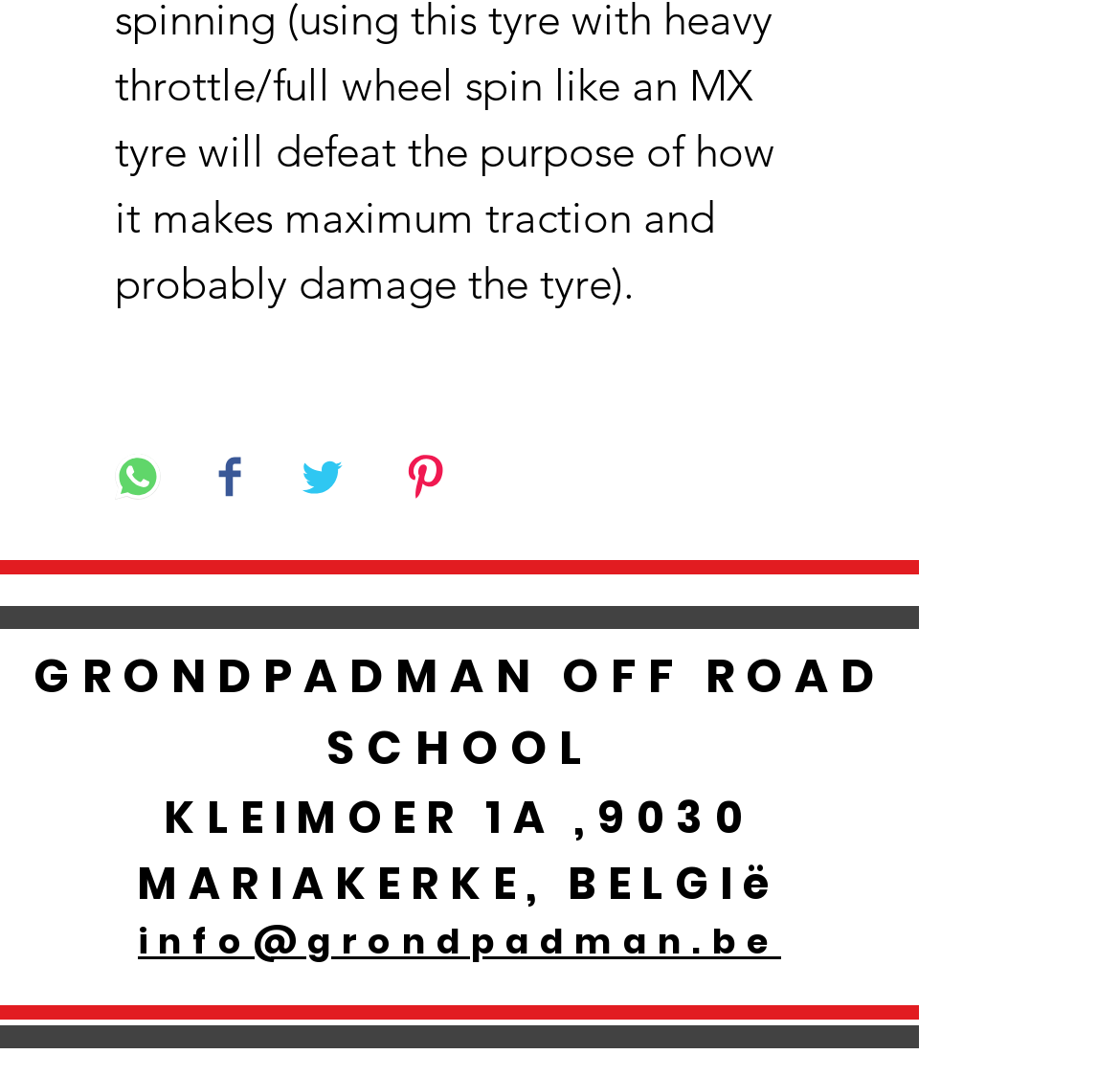Provide a one-word or short-phrase response to the question:
What is the name of the school?

GRONDPADMAN OFF ROAD SCHOOL